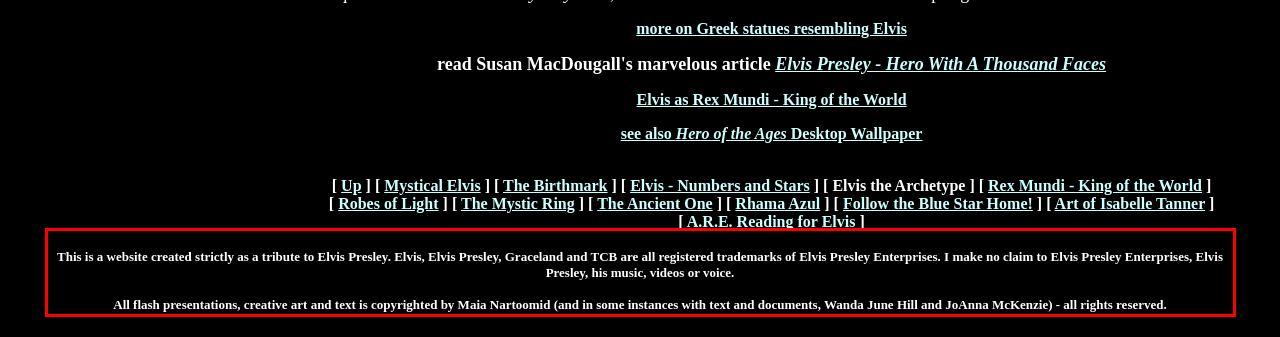Please identify the text within the red rectangular bounding box in the provided webpage screenshot.

This is a website created strictly as a tribute to Elvis Presley. Elvis, Elvis Presley, Graceland and TCB are all registered trademarks of Elvis Presley Enterprises. I make no claim to Elvis Presley Enterprises, Elvis Presley, his music, videos or voice. All flash presentations, creative art and text is copyrighted by Maia Nartoomid (and in some instances with text and documents, Wanda June Hill and JoAnna McKenzie) - all rights reserved.